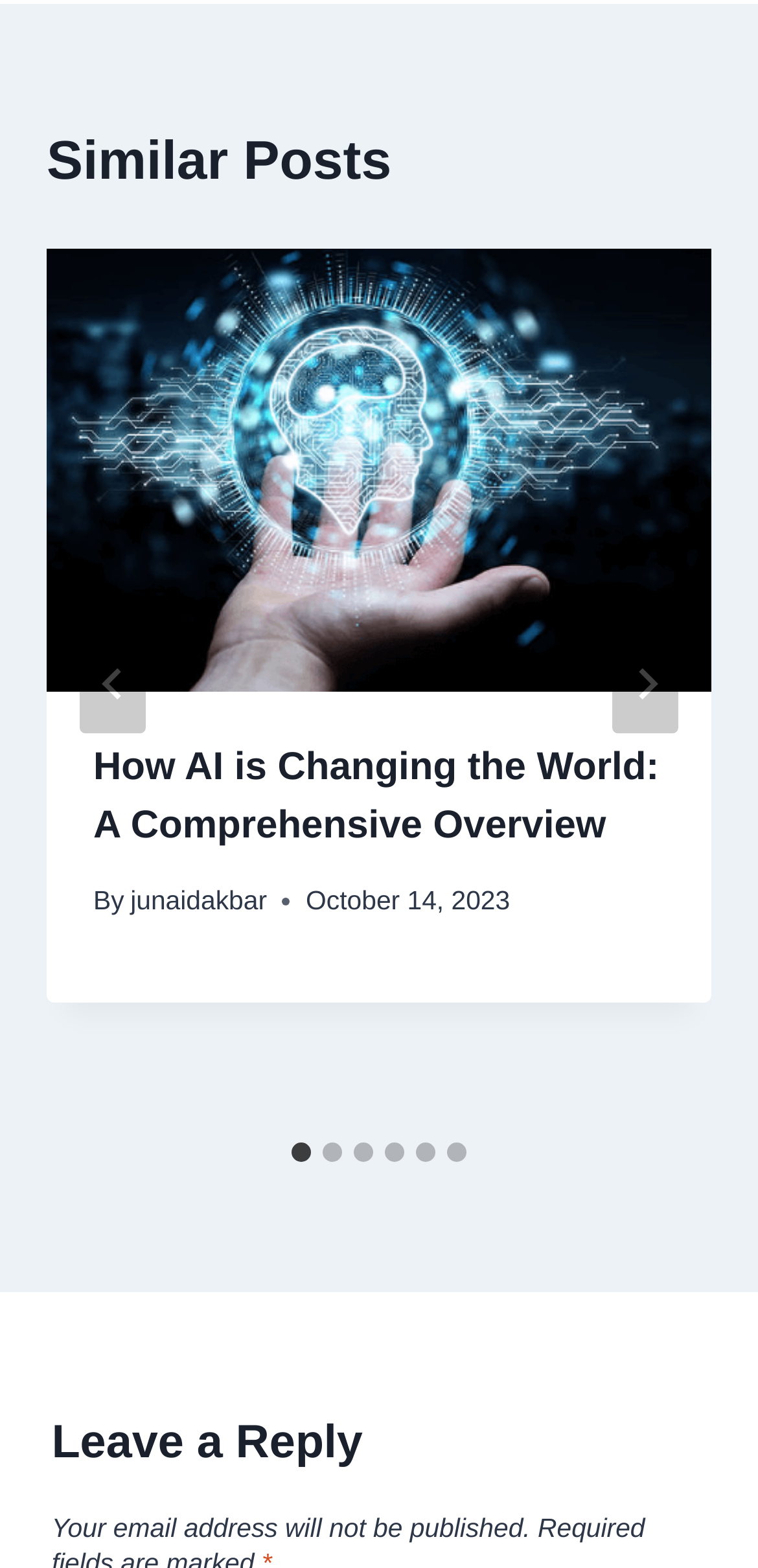Provide a one-word or short-phrase response to the question:
What is the title of the first article?

How AI is Changing the World: A Comprehensive Overview